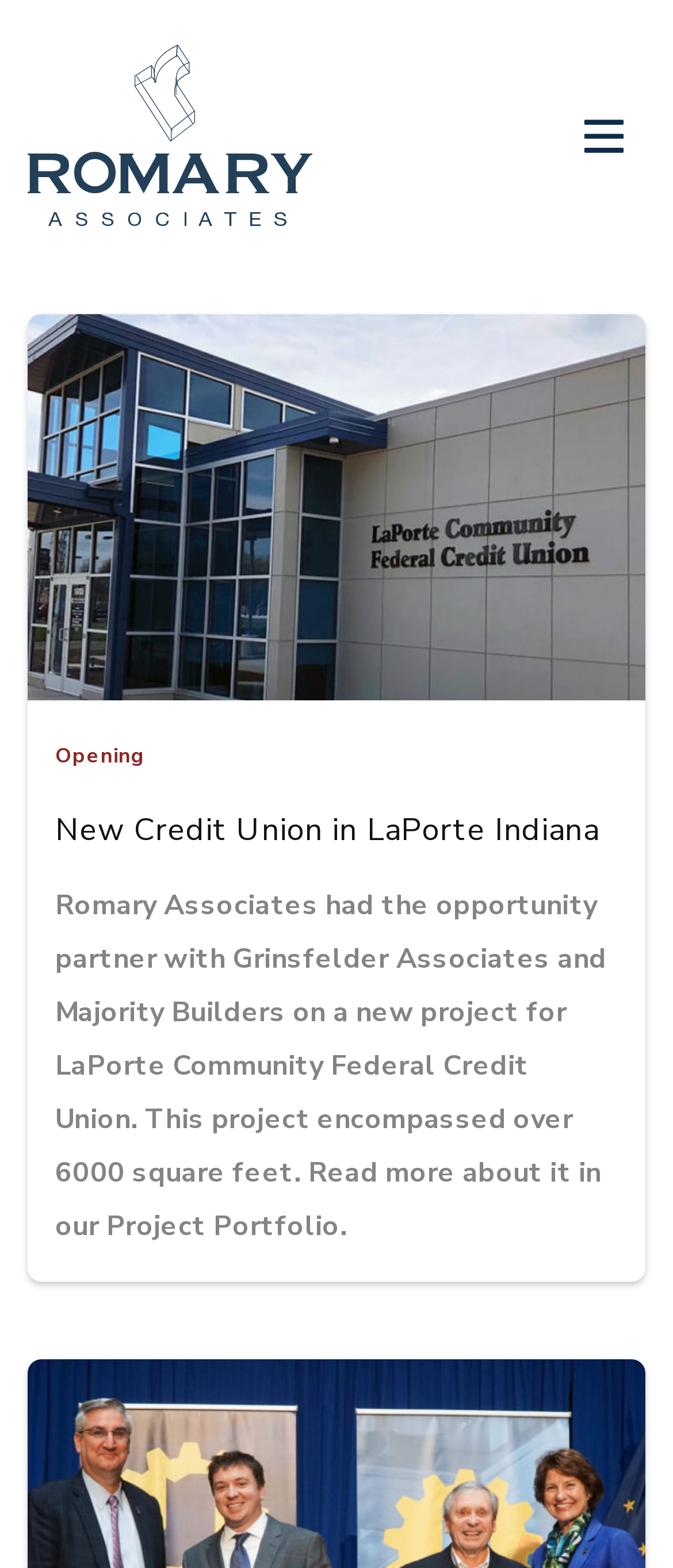Bounding box coordinates are specified in the format (top-left x, top-left y, bottom-right x, bottom-right y). All values are floating point numbers bounded between 0 and 1. Please provide the bounding box coordinate of the region this sentence describes: Linkedin

None